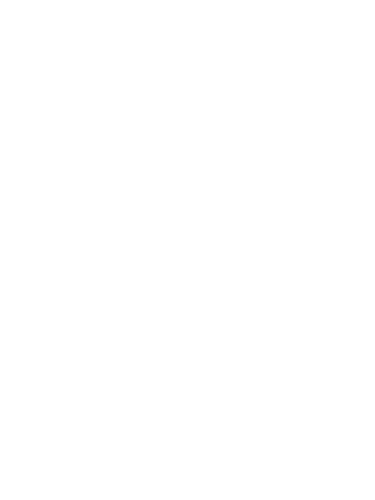Break down the image and provide a full description, noting any significant aspects.

This image is featured on a webpage dedicated to an exhibition titled "The Expeditious Expedition Through Beuys Haus," which likely explores the works of renowned artist Joseph Beuys. It is situated prominently in the layout, possibly enhancing the thematic content of the site. The image spans the right side of the page, positioned to engage viewers as they learn about various artistic and historical highlights, including significant events related to art and culture, such as the death of Pope Adrian IV and other notable entries from a timeline. The juxtaposition of visual elements with textual information enriches the overall narrative presented on this site, emphasizing a continuous exploration of art's impact and relevance through time.